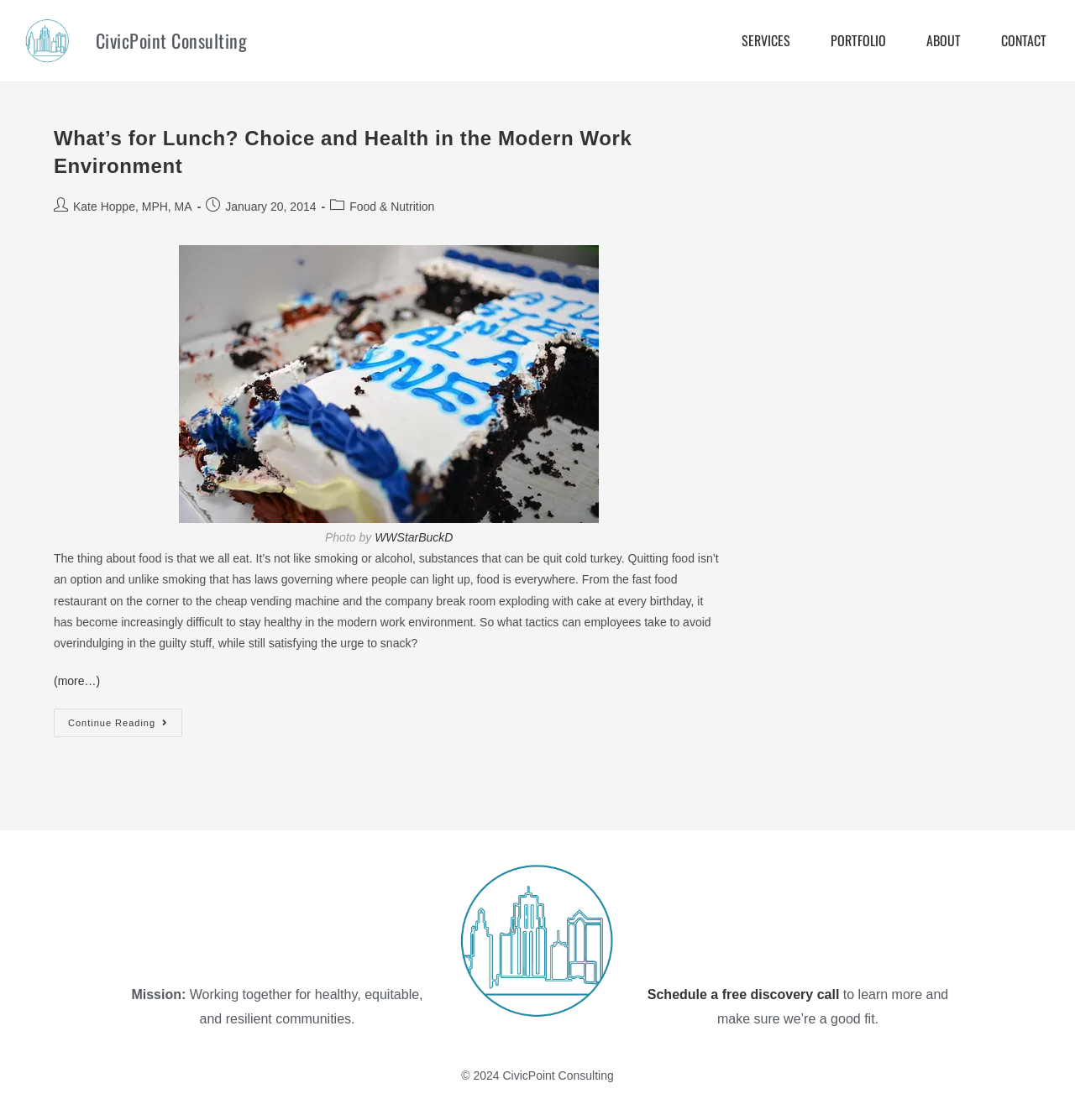Please indicate the bounding box coordinates for the clickable area to complete the following task: "Read the article 'What’s for Lunch? Choice and Health in the Modern Work Environment'". The coordinates should be specified as four float numbers between 0 and 1, i.e., [left, top, right, bottom].

[0.05, 0.111, 0.674, 0.161]